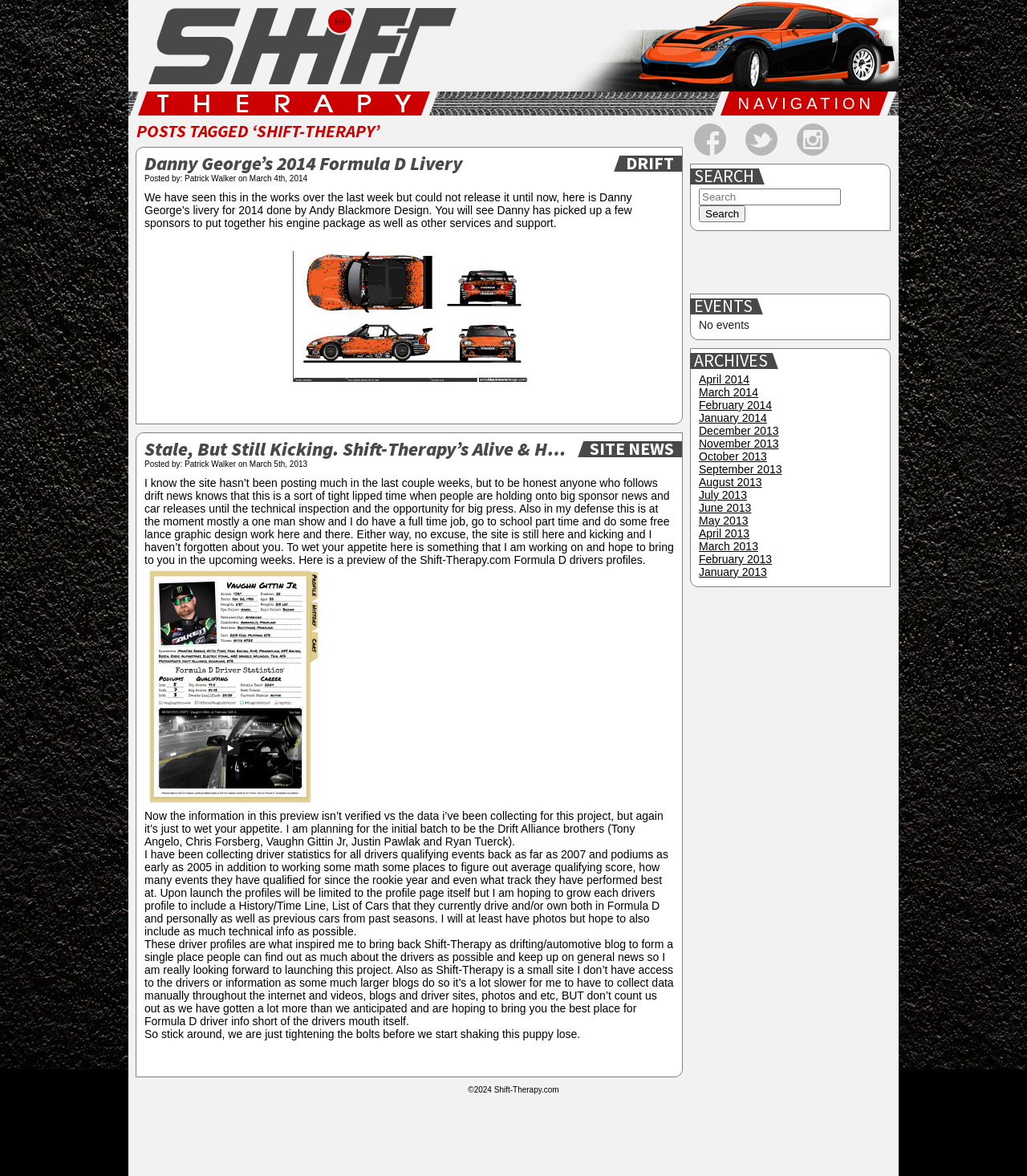Please identify the bounding box coordinates of the element on the webpage that should be clicked to follow this instruction: "View the archives". The bounding box coordinates should be given as four float numbers between 0 and 1, formatted as [left, top, right, bottom].

[0.672, 0.3, 0.758, 0.314]